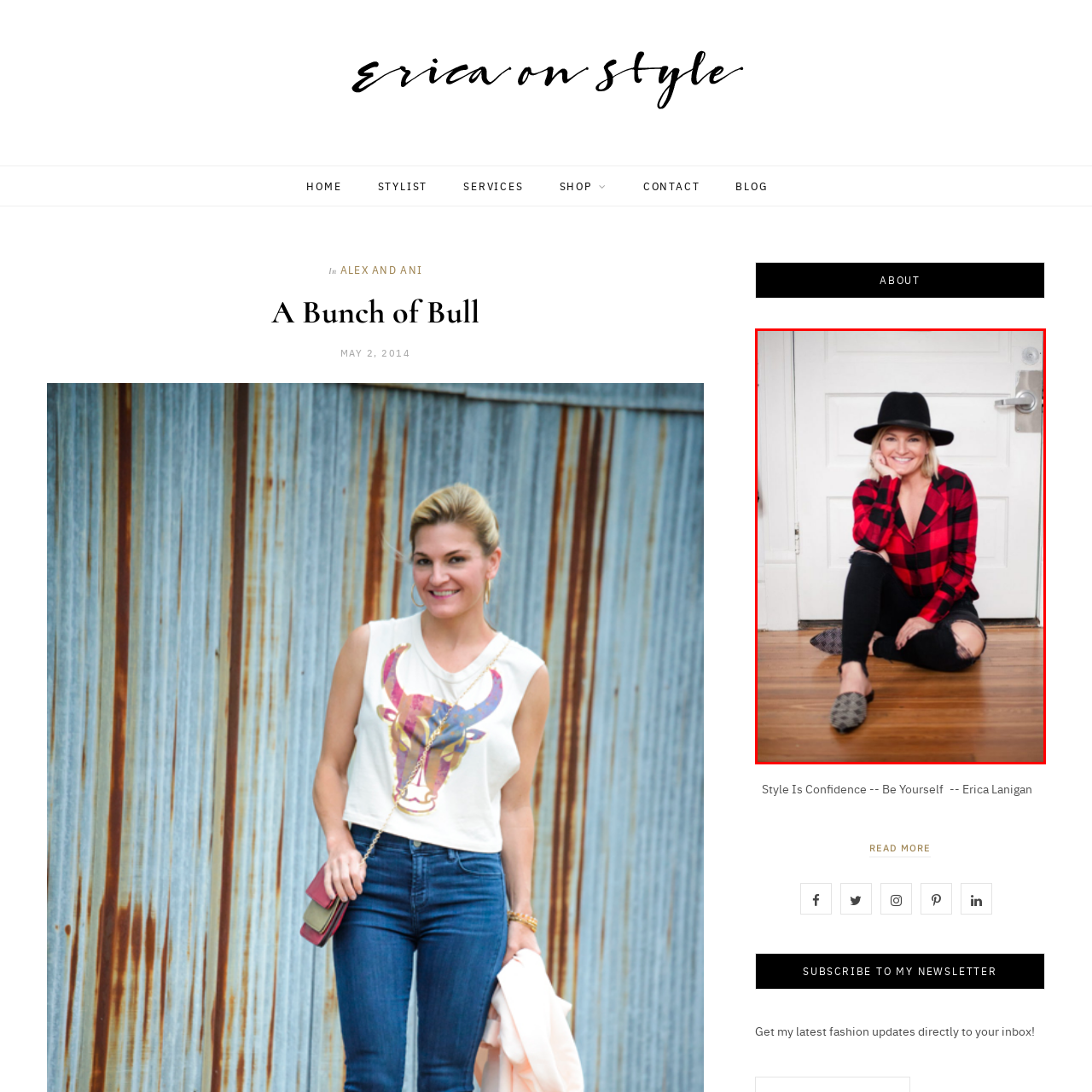Carefully scrutinize the image within the red border and generate a detailed answer to the following query, basing your response on the visual content:
What is behind the woman in the image?

The caption states that 'a door visible behind her' contributes to the warm and homey atmosphere, indicating that there is a door in the background of the image.